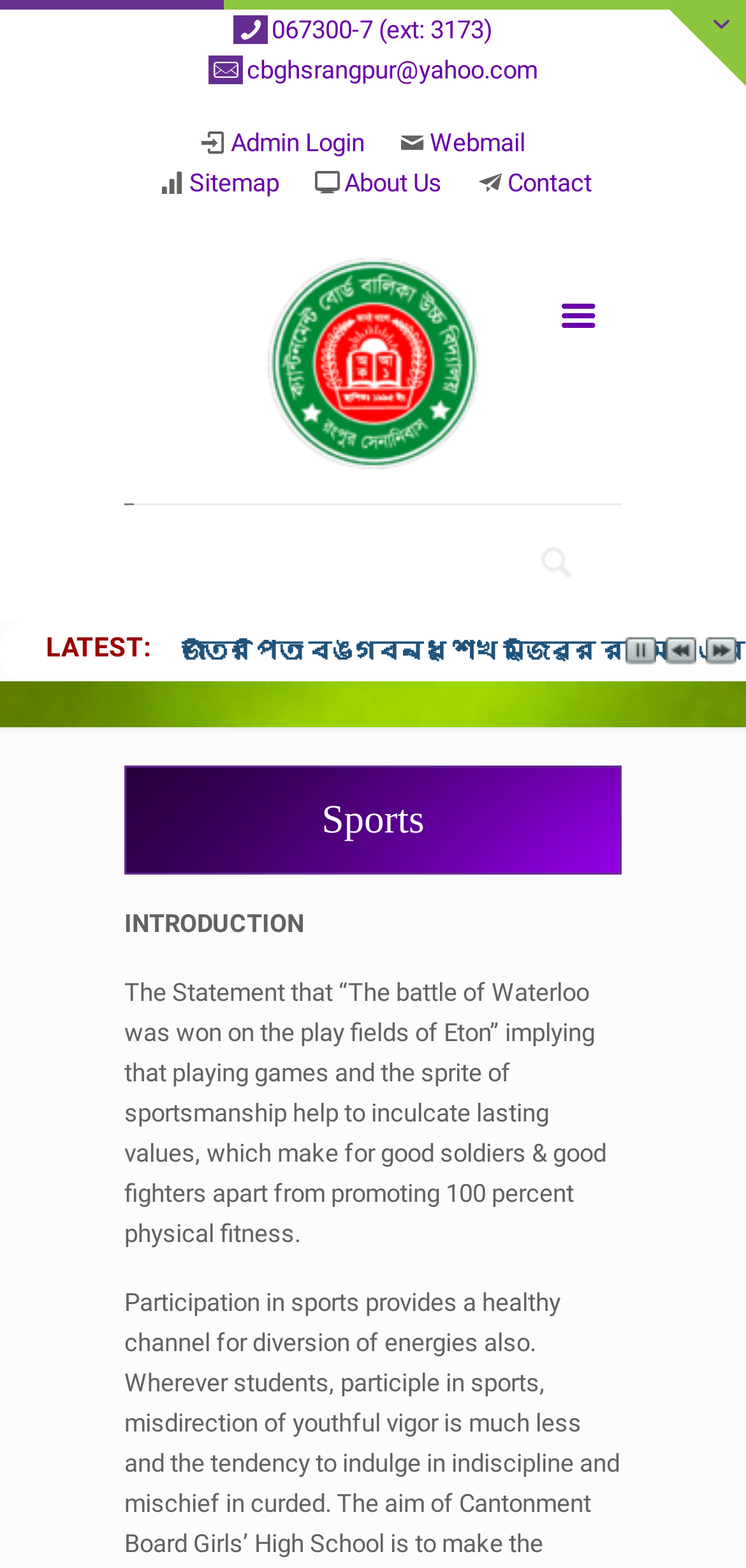Please provide the bounding box coordinates for the element that needs to be clicked to perform the following instruction: "Check the Educational Enstitution Logo". The coordinates should be given as four float numbers between 0 and 1, i.e., [left, top, right, bottom].

[0.245, 0.156, 0.755, 0.321]